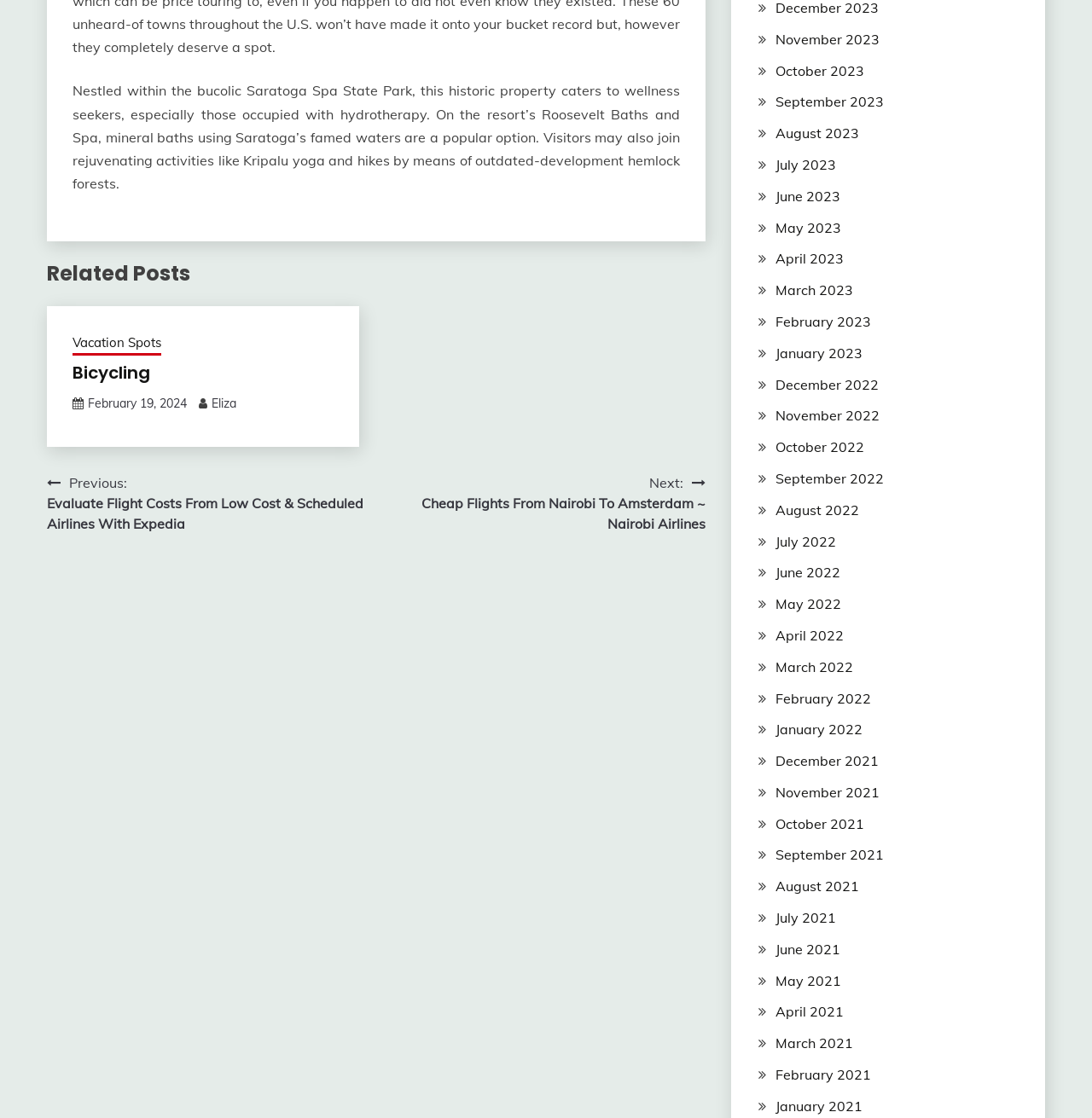What is the purpose of the 'Related Posts' section?
Please give a detailed and elaborate answer to the question based on the image.

The 'Related Posts' section is likely intended to show articles or posts that are related to the current webpage, providing users with additional information or resources on similar topics.